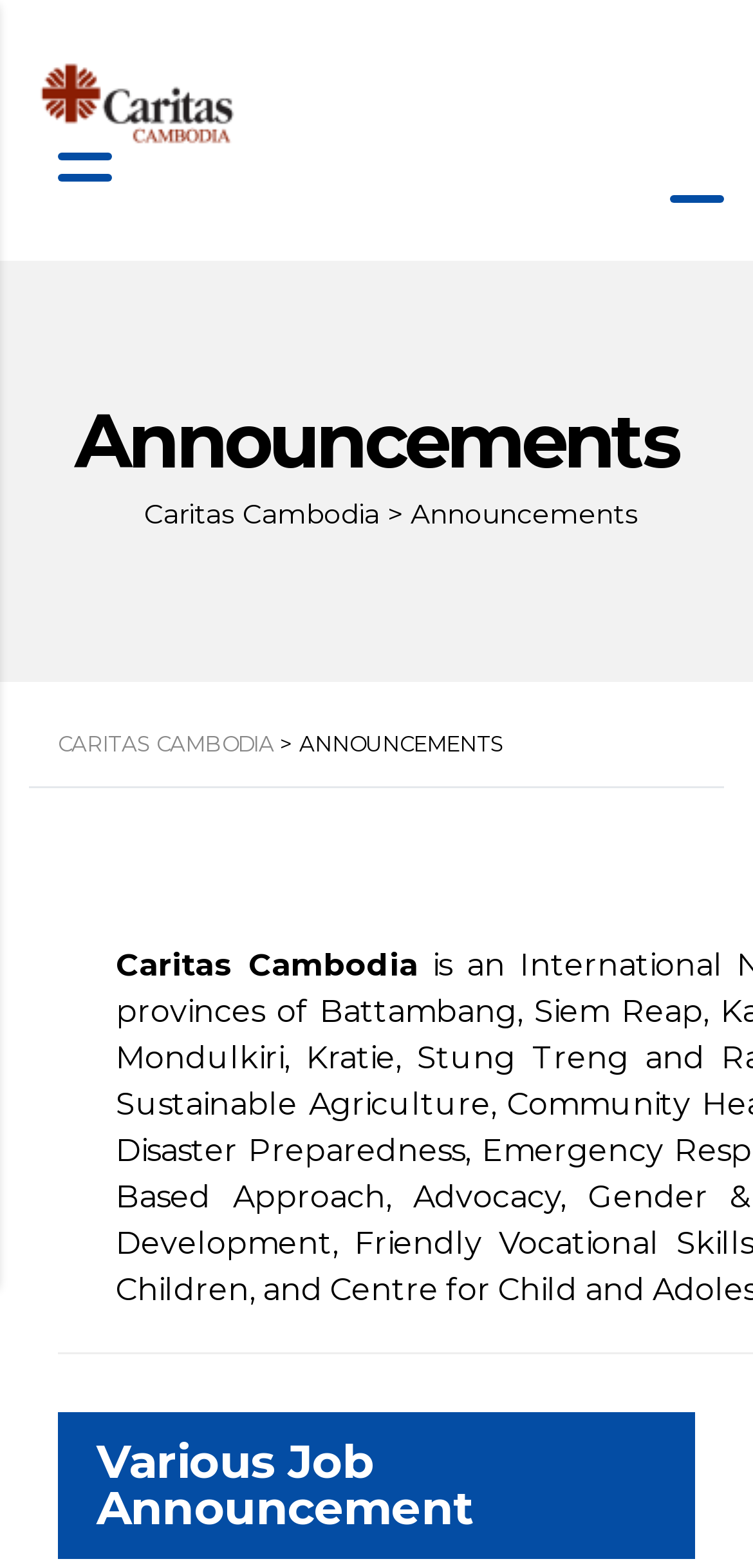What is the organization behind the webpage?
Answer with a single word or phrase by referring to the visual content.

Caritas Cambodia